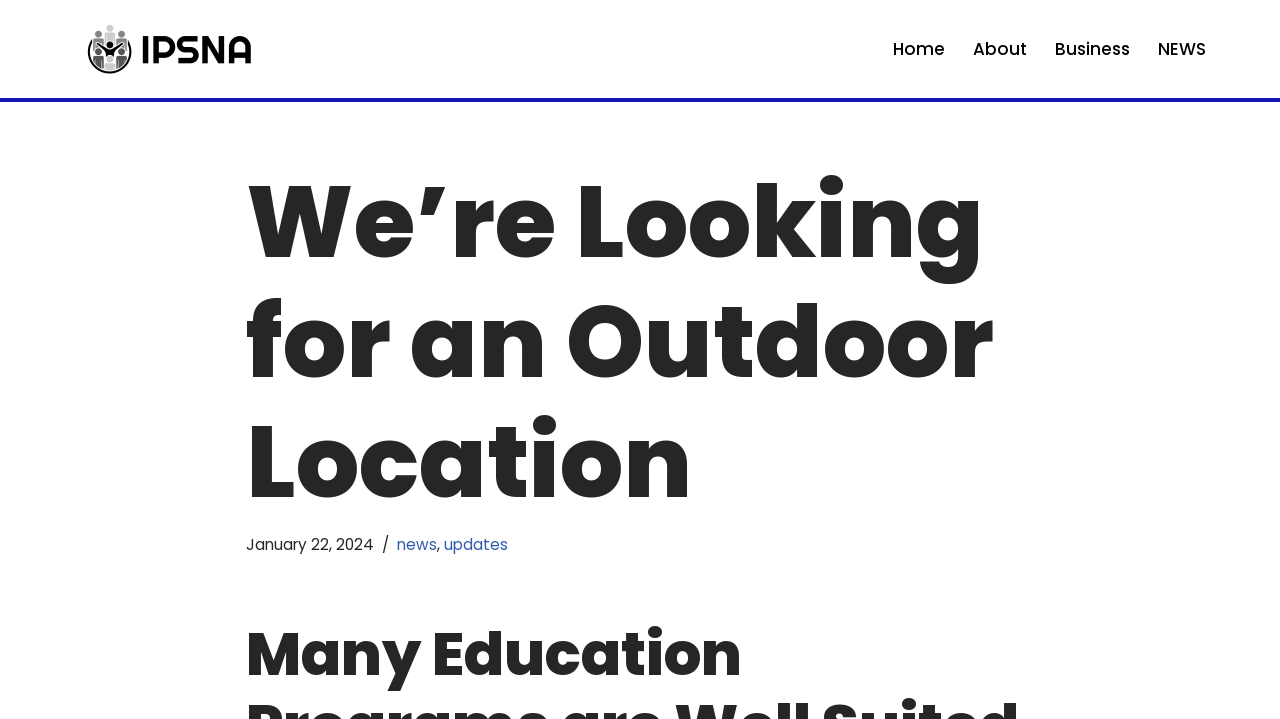What is the name of the organization?
Please use the image to provide a one-word or short phrase answer.

Innovation Project Spaces of North America